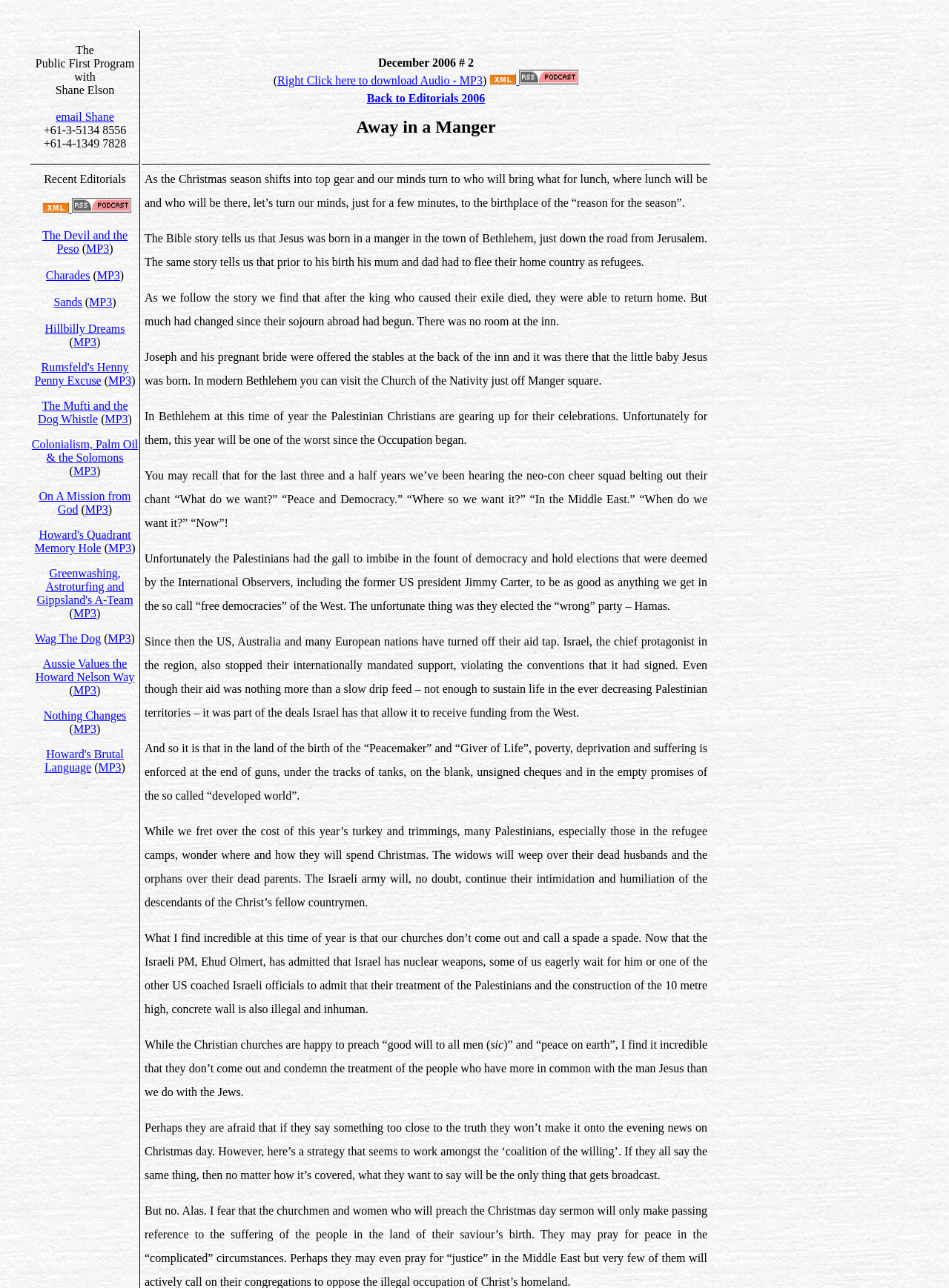What is the name of the program?
Using the visual information, respond with a single word or phrase.

The Public First Program